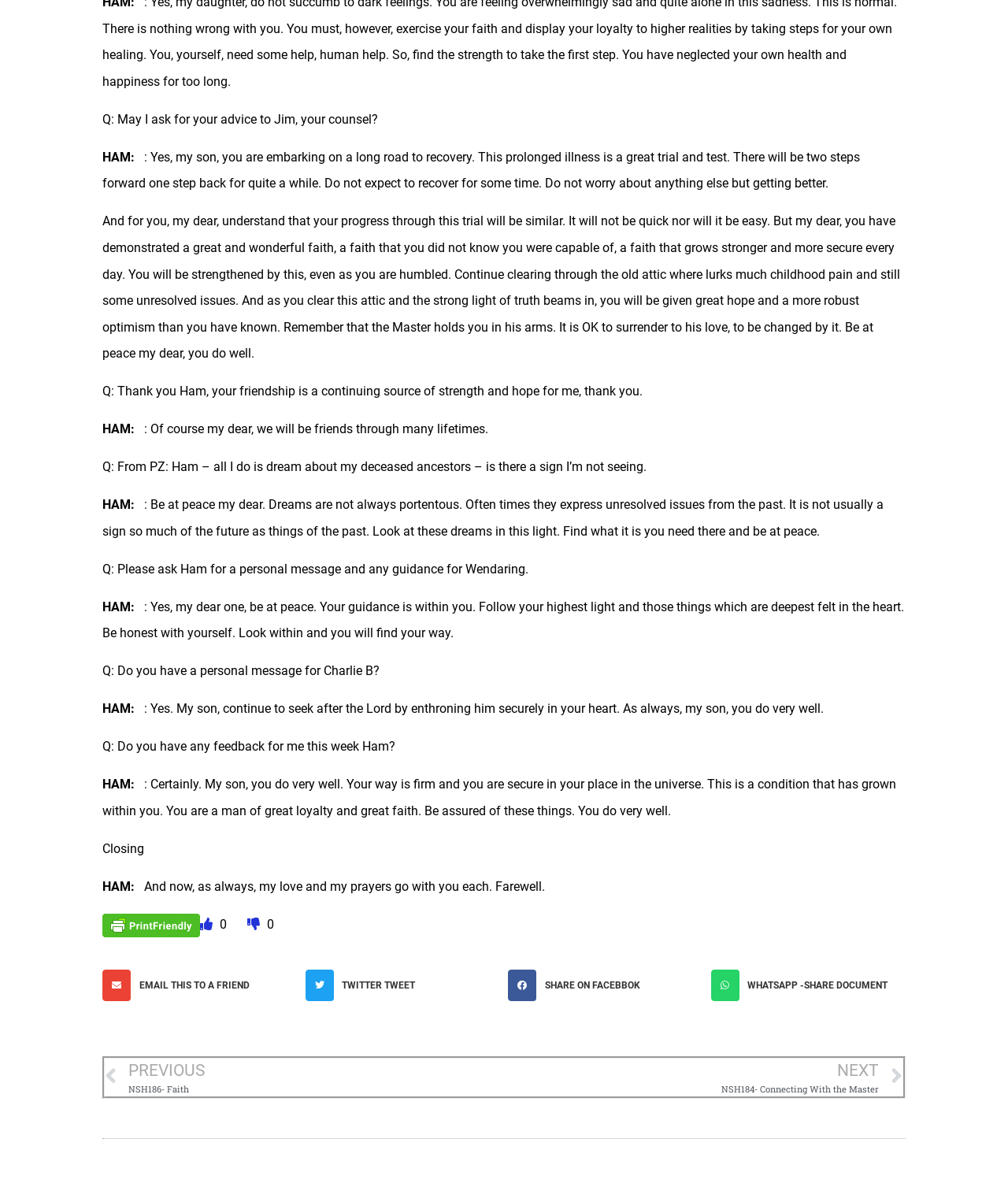Find the bounding box coordinates of the area that needs to be clicked in order to achieve the following instruction: "Print or email this page". The coordinates should be specified as four float numbers between 0 and 1, i.e., [left, top, right, bottom].

[0.102, 0.774, 0.198, 0.784]